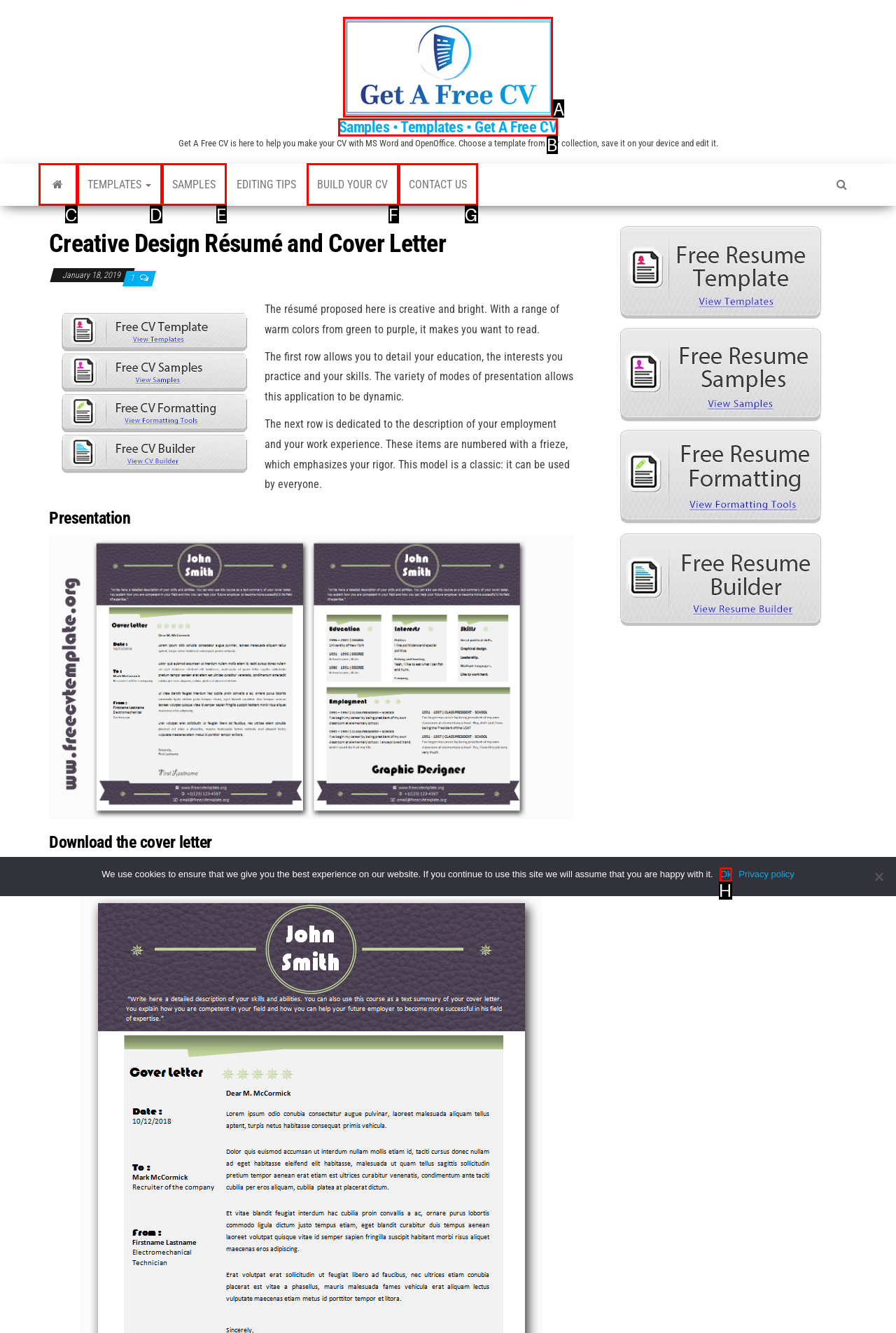Identify the HTML element that should be clicked to accomplish the task: Click the 'Get A Free CV' logo
Provide the option's letter from the given choices.

A